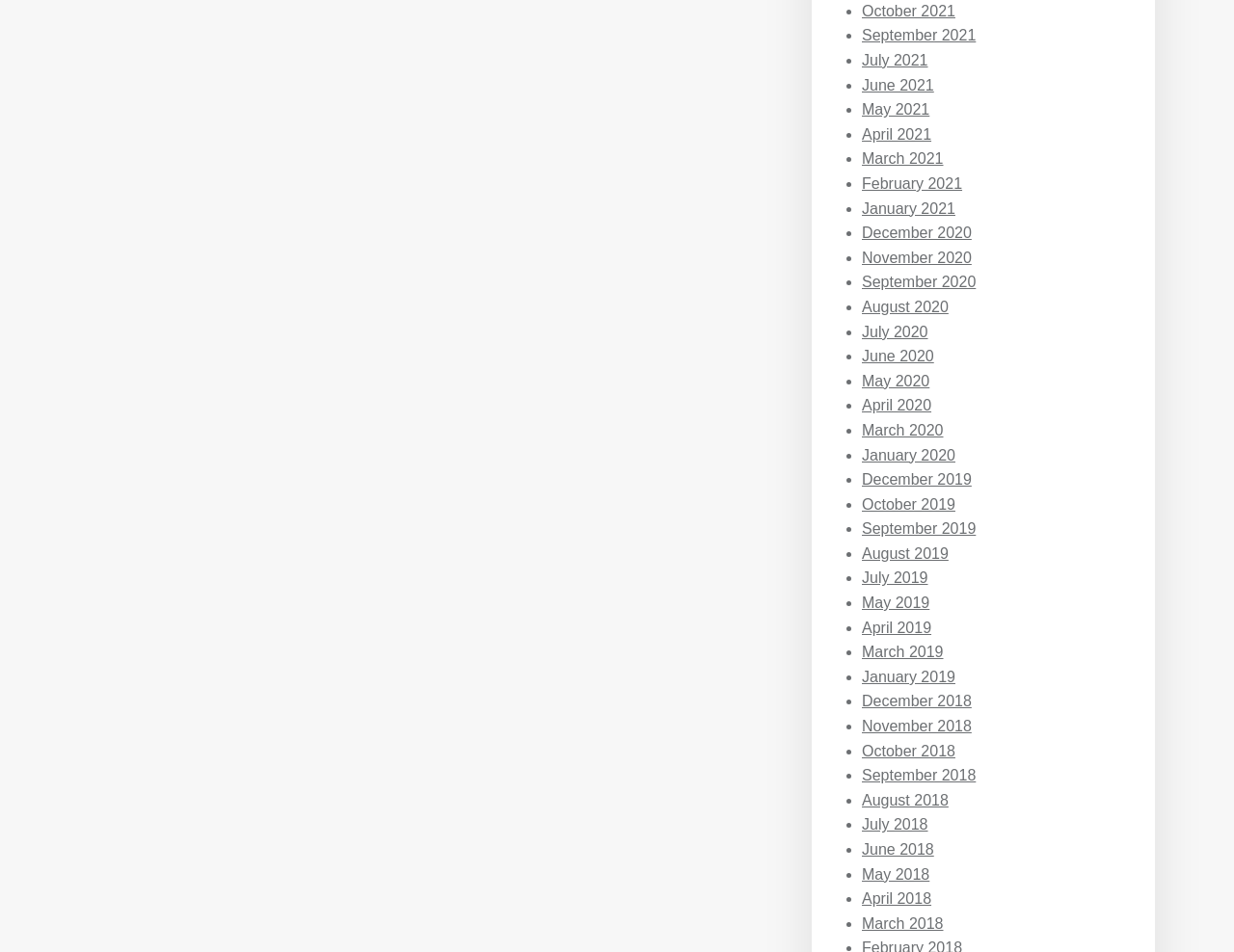Locate the bounding box coordinates of the clickable region necessary to complete the following instruction: "View October 2021". Provide the coordinates in the format of four float numbers between 0 and 1, i.e., [left, top, right, bottom].

[0.698, 0.003, 0.774, 0.02]